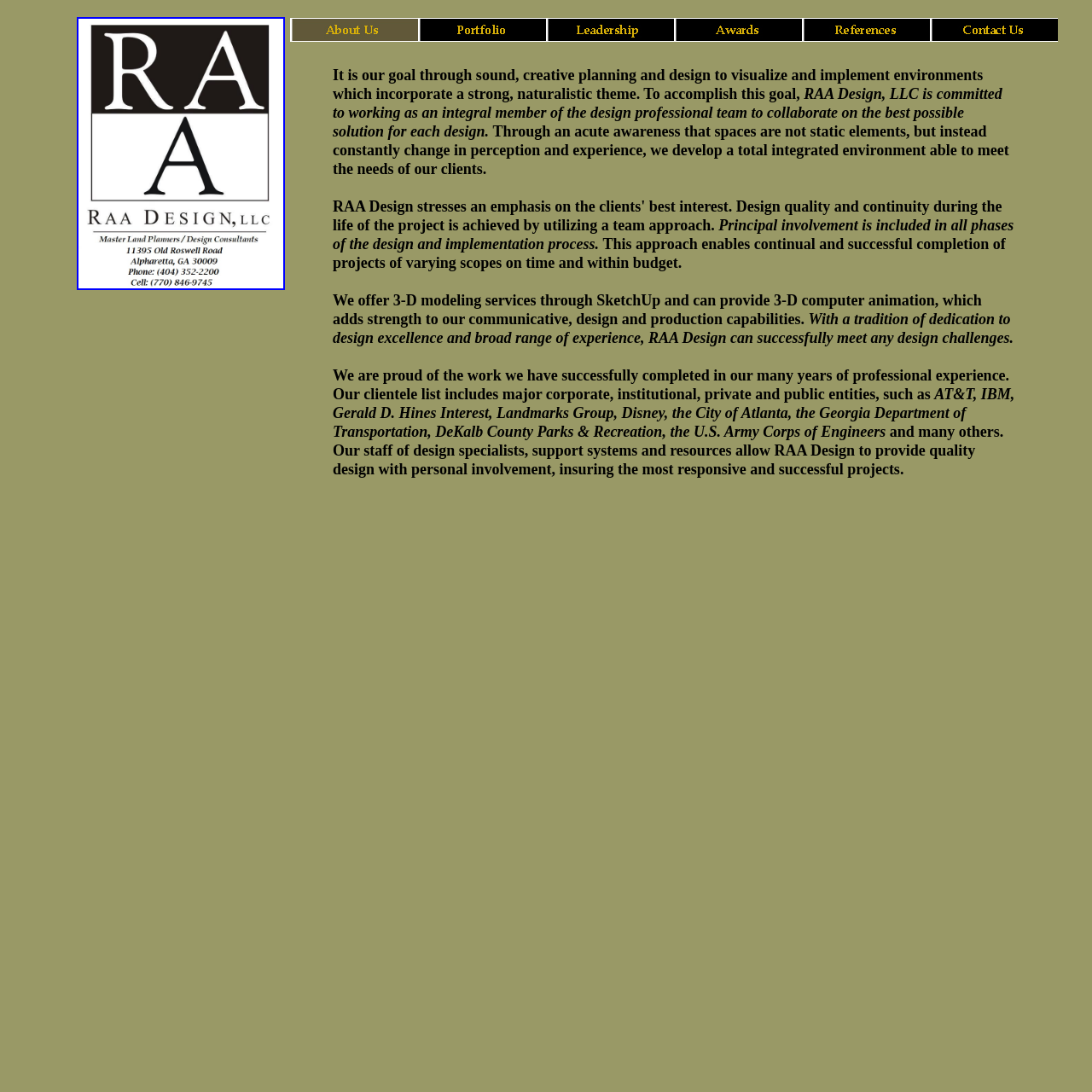Provide a single word or phrase to answer the given question: 
What is the company name mentioned on the webpage?

RAA Design, LLC